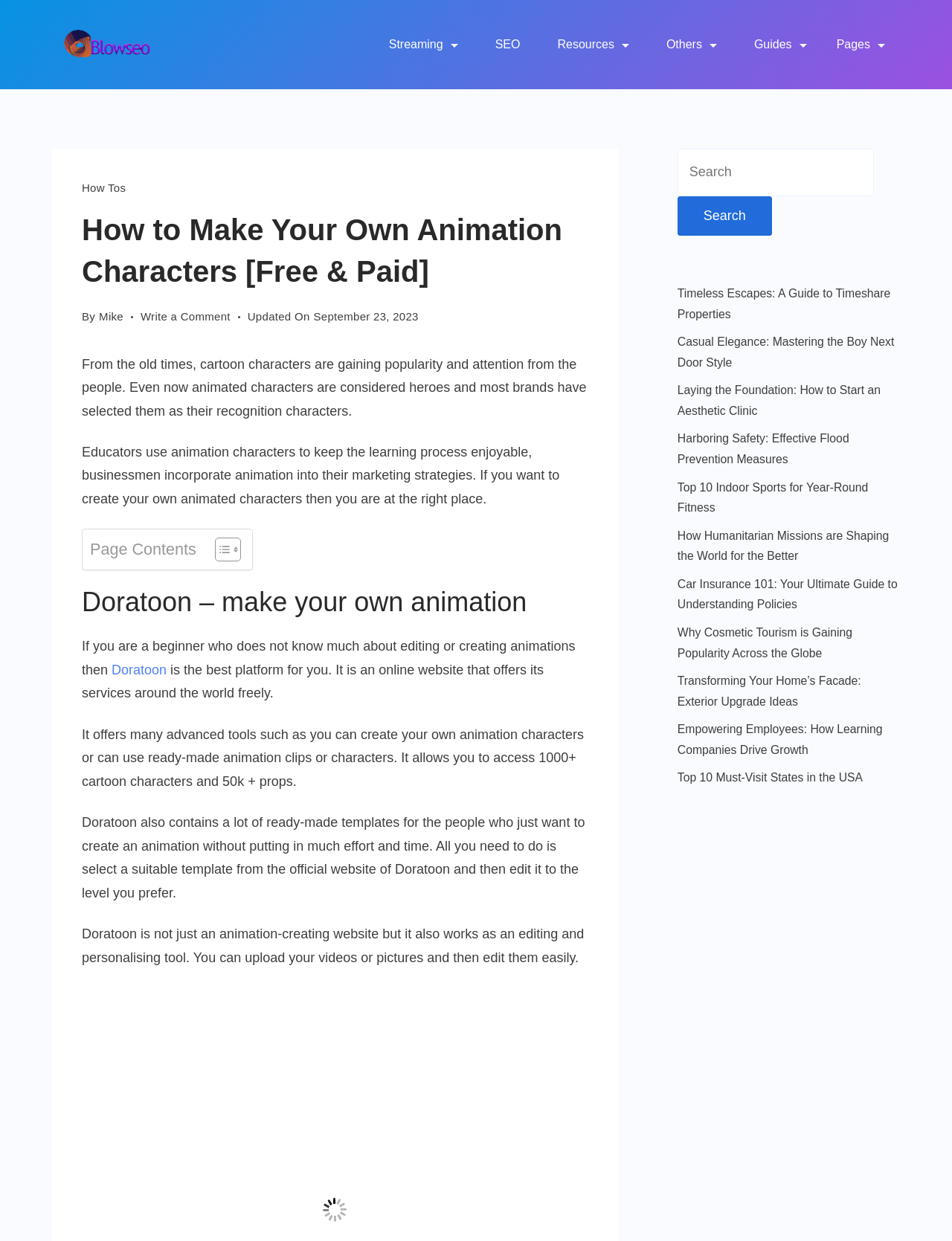Determine the bounding box coordinates of the region I should click to achieve the following instruction: "Go to the 'Sports' section". Ensure the bounding box coordinates are four float numbers between 0 and 1, i.e., [left, top, right, bottom].

None